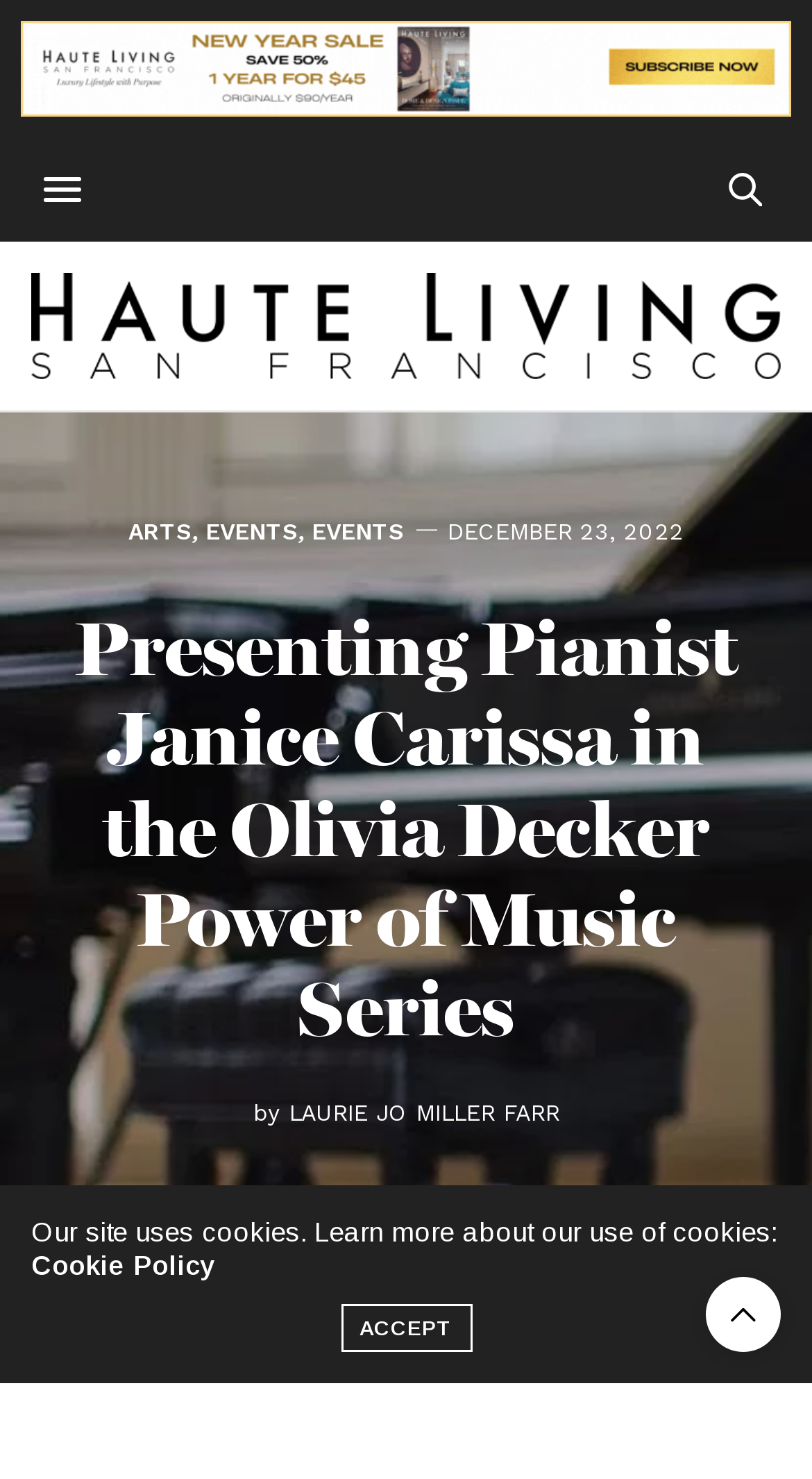Determine the title of the webpage and give its text content.

Presenting Pianist Janice Carissa in the Olivia Decker Power of Music Series